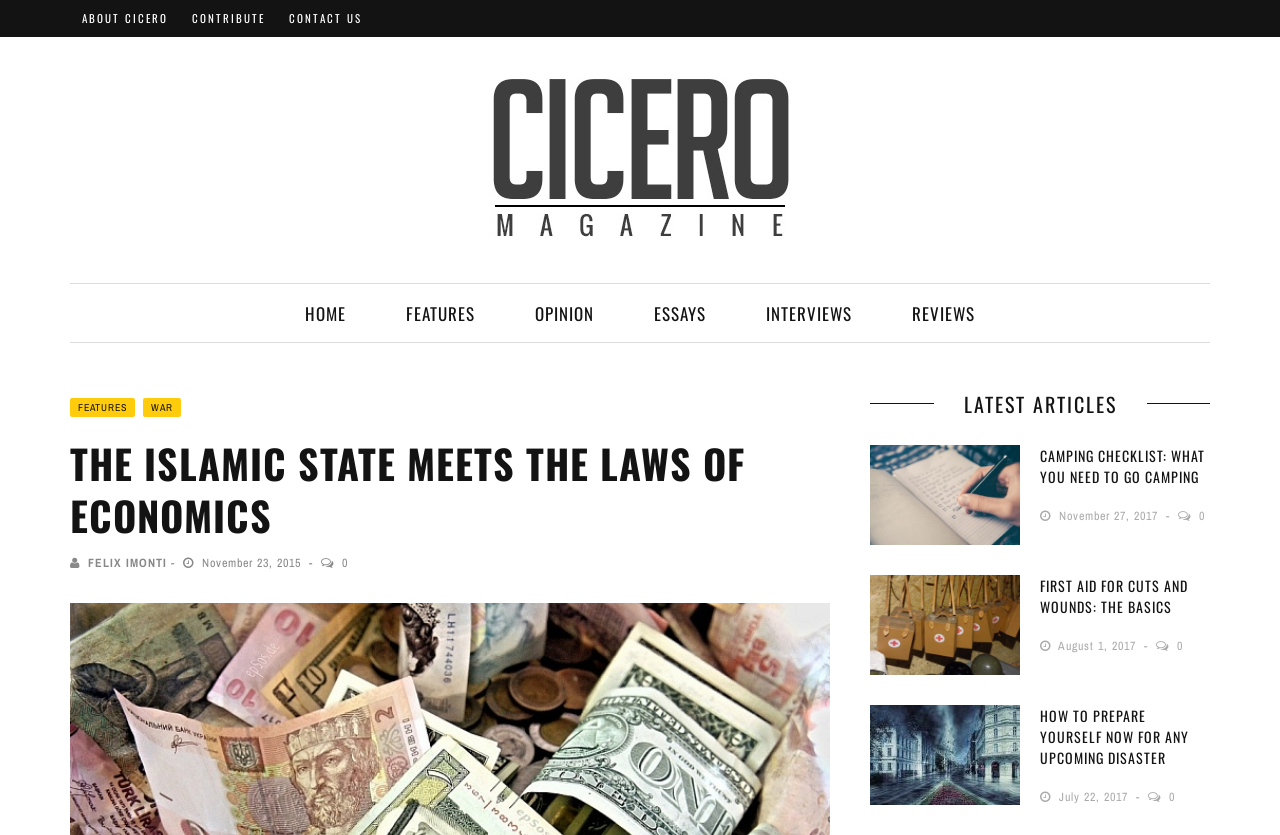Provide an in-depth caption for the contents of the webpage.

The webpage appears to be an article from Cicero Magazine, with the title "The Islamic State Meets the Laws of Economics". At the top, there are several links to navigate to different sections of the magazine, including "ABOUT CICERO", "CONTRIBUTE", and "CONTACT US". Below these links, there is a logo of the magazine, which is an image.

On the left side, there is a table of contents with links to different sections, including "HOME", "FEATURES", "OPINION", "ESSAYS", "INTERVIEWS", and "REVIEWS". Below this table, there is a link to "FEATURES" and another link to "WAR".

The main article is titled "THE ISLAMIC STATE MEETS THE LAWS OF ECONOMICS" and has a subheading with the author's name, "FELIX IMONTI", and the date "November 23, 2015". There is also a link to a comment section with "0" comments.

On the right side, there is a section titled "LATEST ARTICLES" with three article summaries. Each summary has a title, a link to the article, and the date it was published. The titles of the articles are "CAMPING CHECKLIST: WHAT YOU NEED TO GO CAMPING", "FIRST AID FOR CUTS AND WOUNDS: THE BASICS", and "HOW TO PREPARE YOURSELF NOW FOR ANY UPCOMING DISASTER".